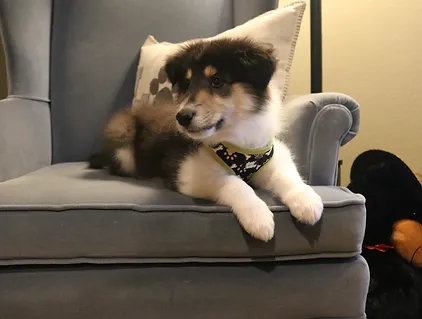What is partially visible in the background?
Please answer using one word or phrase, based on the screenshot.

Plush toys